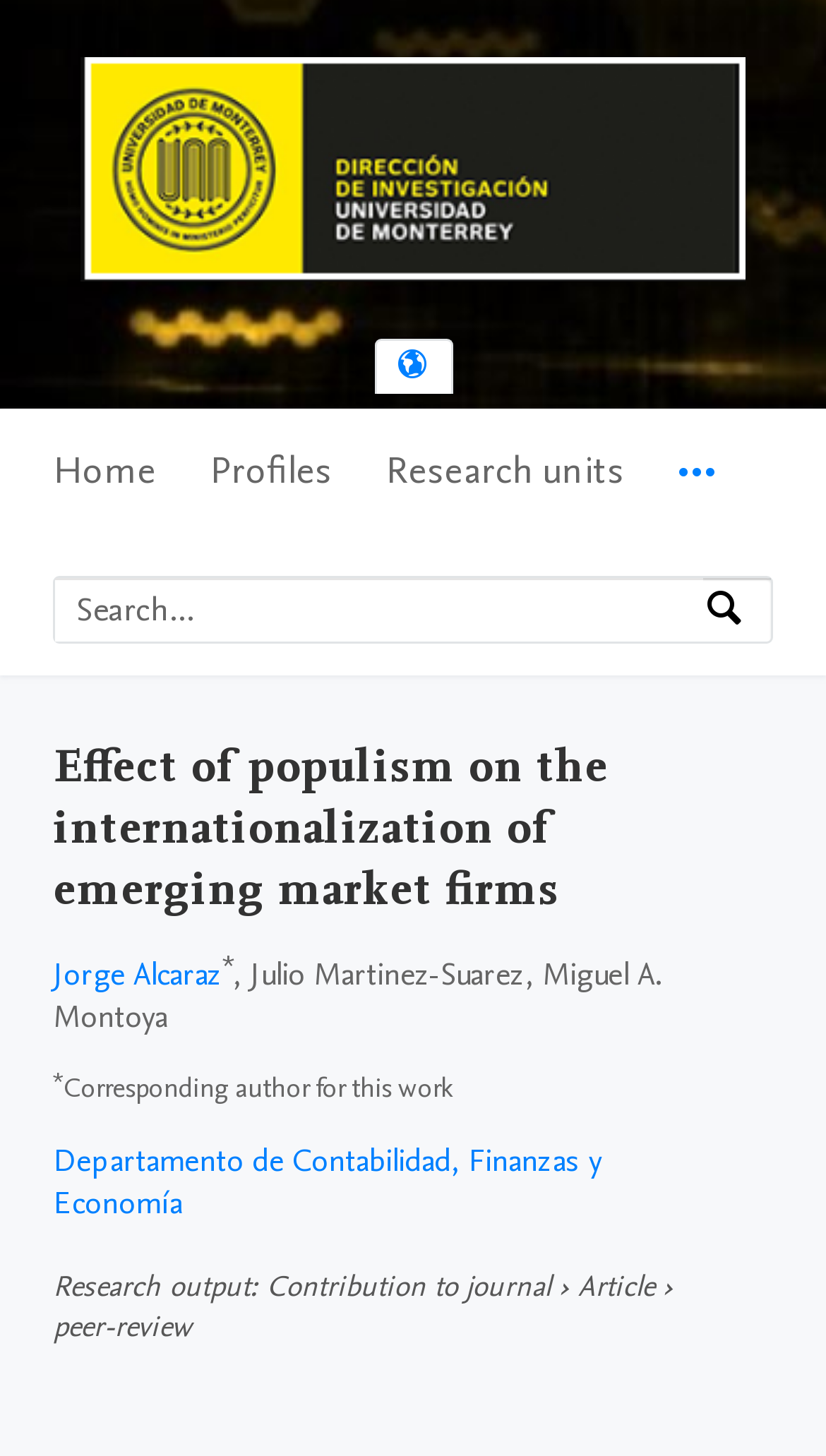What is the research output type?
Answer the question in as much detail as possible.

I found the research output type by scrolling down to the main content section and looking at the text that says 'Research output: Contribution to journal › Article', which indicates that the research output type is an Article.